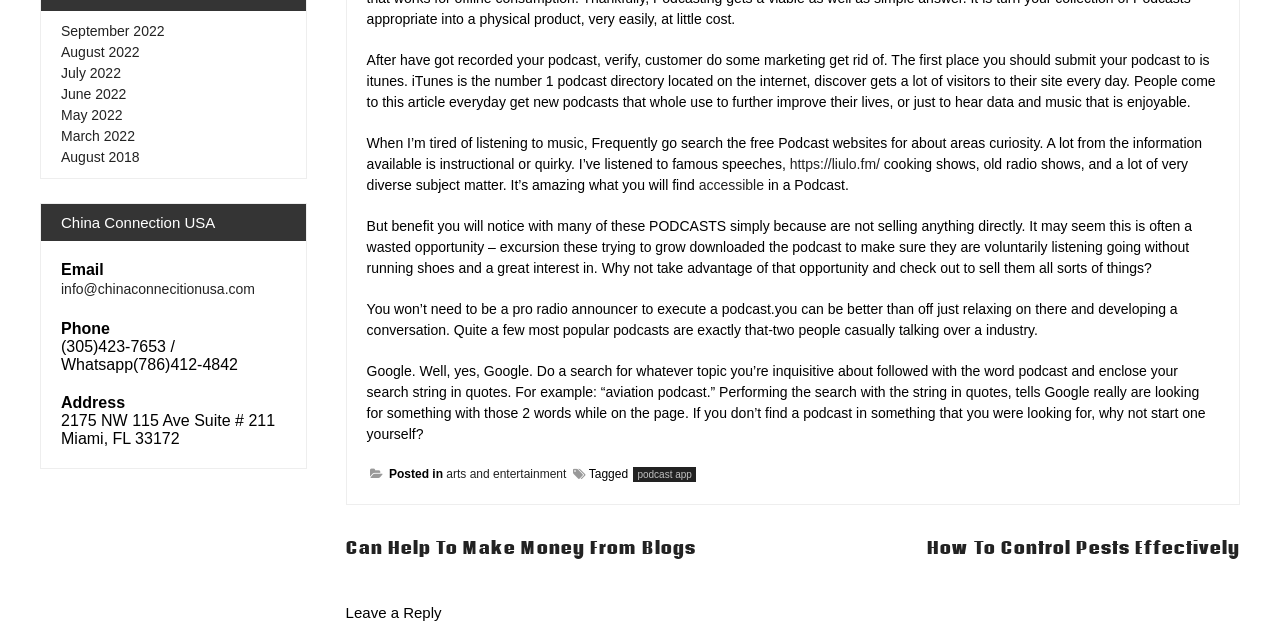Determine the bounding box coordinates of the clickable region to follow the instruction: "Visit the page about arts and entertainment".

[0.349, 0.727, 0.442, 0.749]